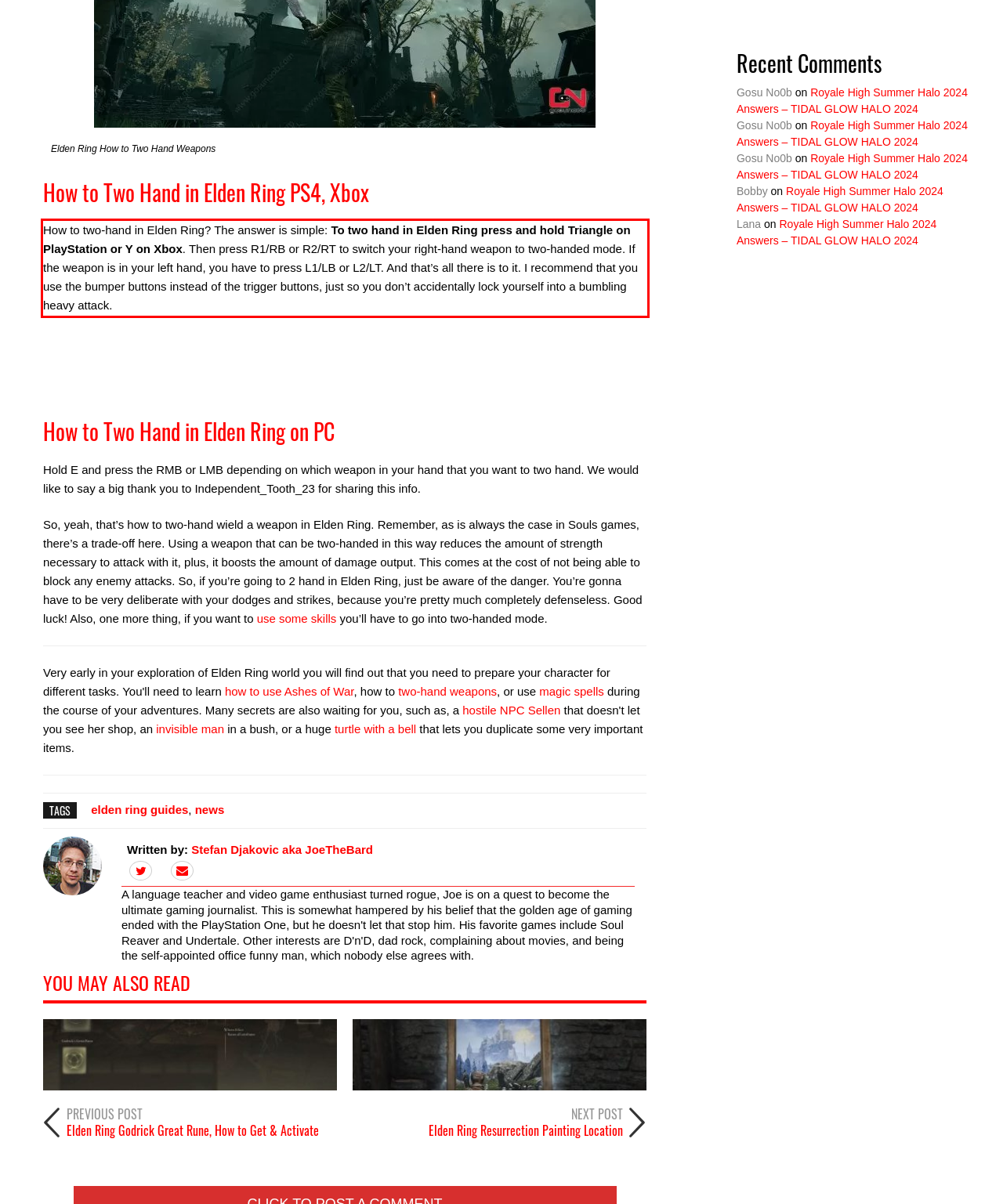You are given a screenshot showing a webpage with a red bounding box. Perform OCR to capture the text within the red bounding box.

How to two-hand in Elden Ring? The answer is simple: To two hand in Elden Ring press and hold Triangle on PlayStation or Y on Xbox. Then press R1/RB or R2/RT to switch your right-hand weapon to two-handed mode. If the weapon is in your left hand, you have to press L1/LB or L2/LT. And that’s all there is to it. I recommend that you use the bumper buttons instead of the trigger buttons, just so you don’t accidentally lock yourself into a bumbling heavy attack.